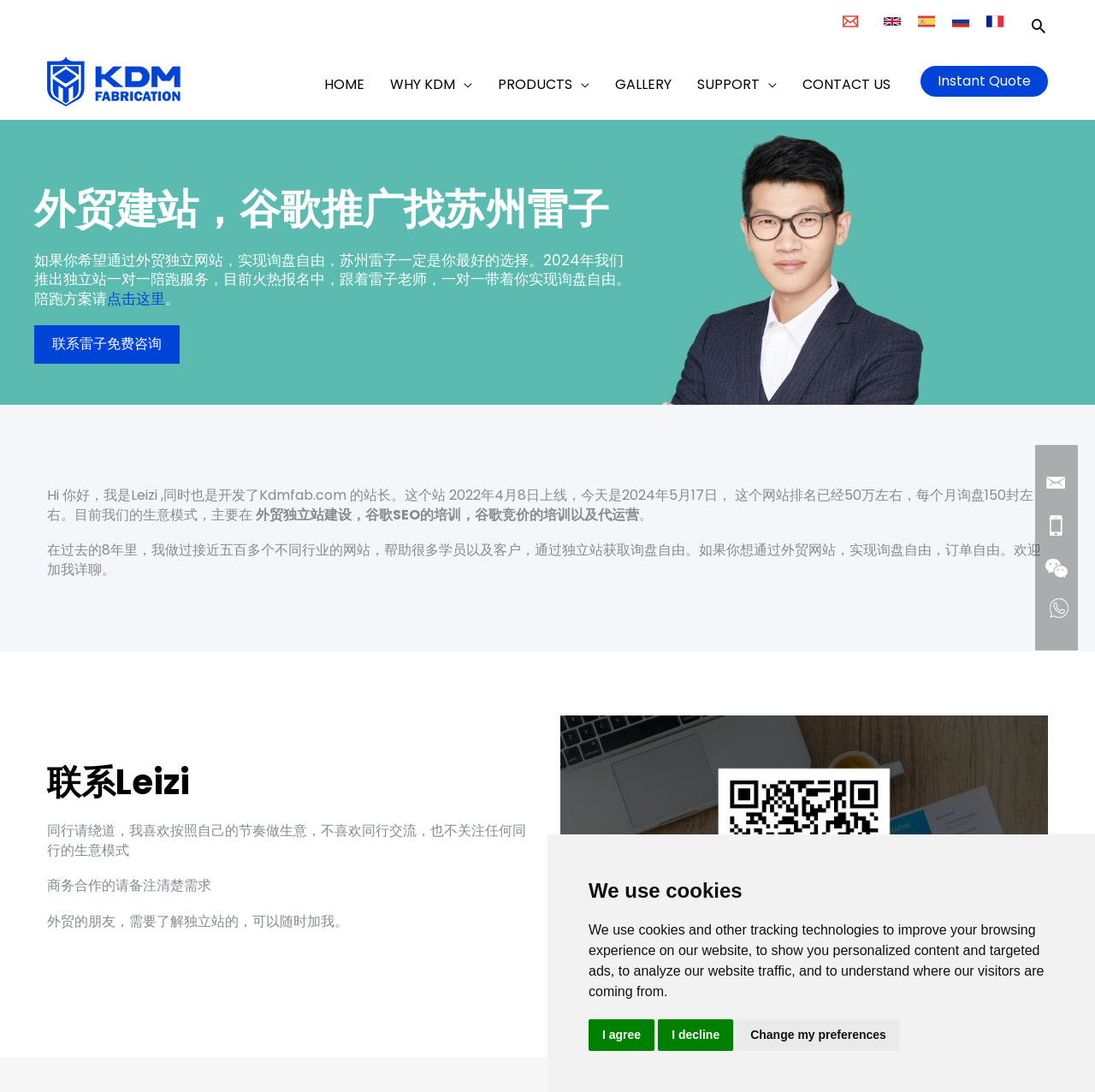How many websites has Leizi built?
Please provide a single word or phrase based on the screenshot.

五百多个